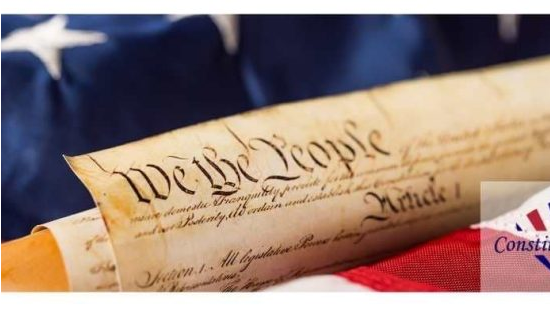What is the significance of the text on the parchment?
Refer to the screenshot and answer in one word or phrase.

Foundation of American democracy